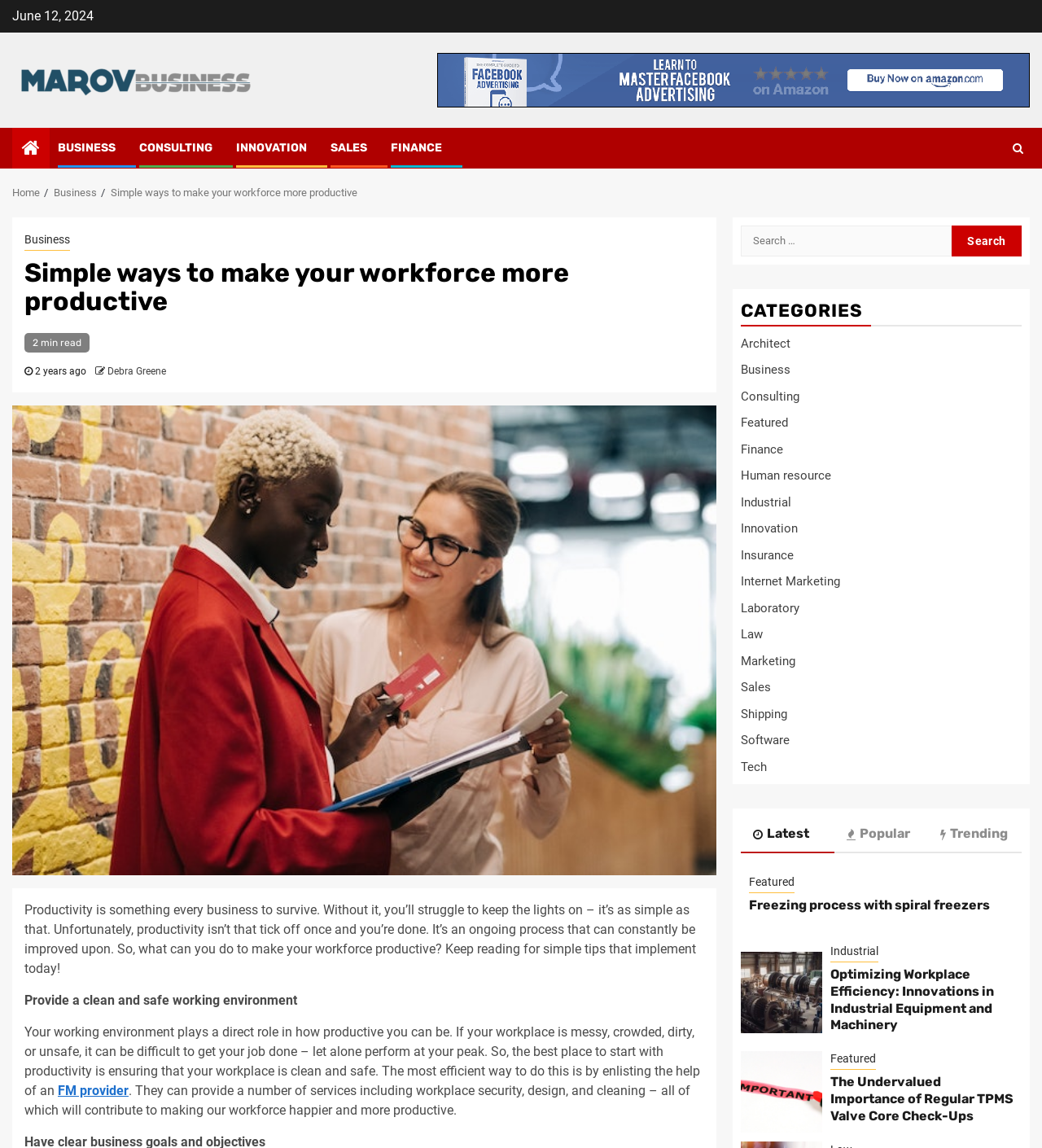Determine the bounding box coordinates of the region that needs to be clicked to achieve the task: "Read the article 'Simple ways to make your workforce more productive'".

[0.023, 0.225, 0.676, 0.275]